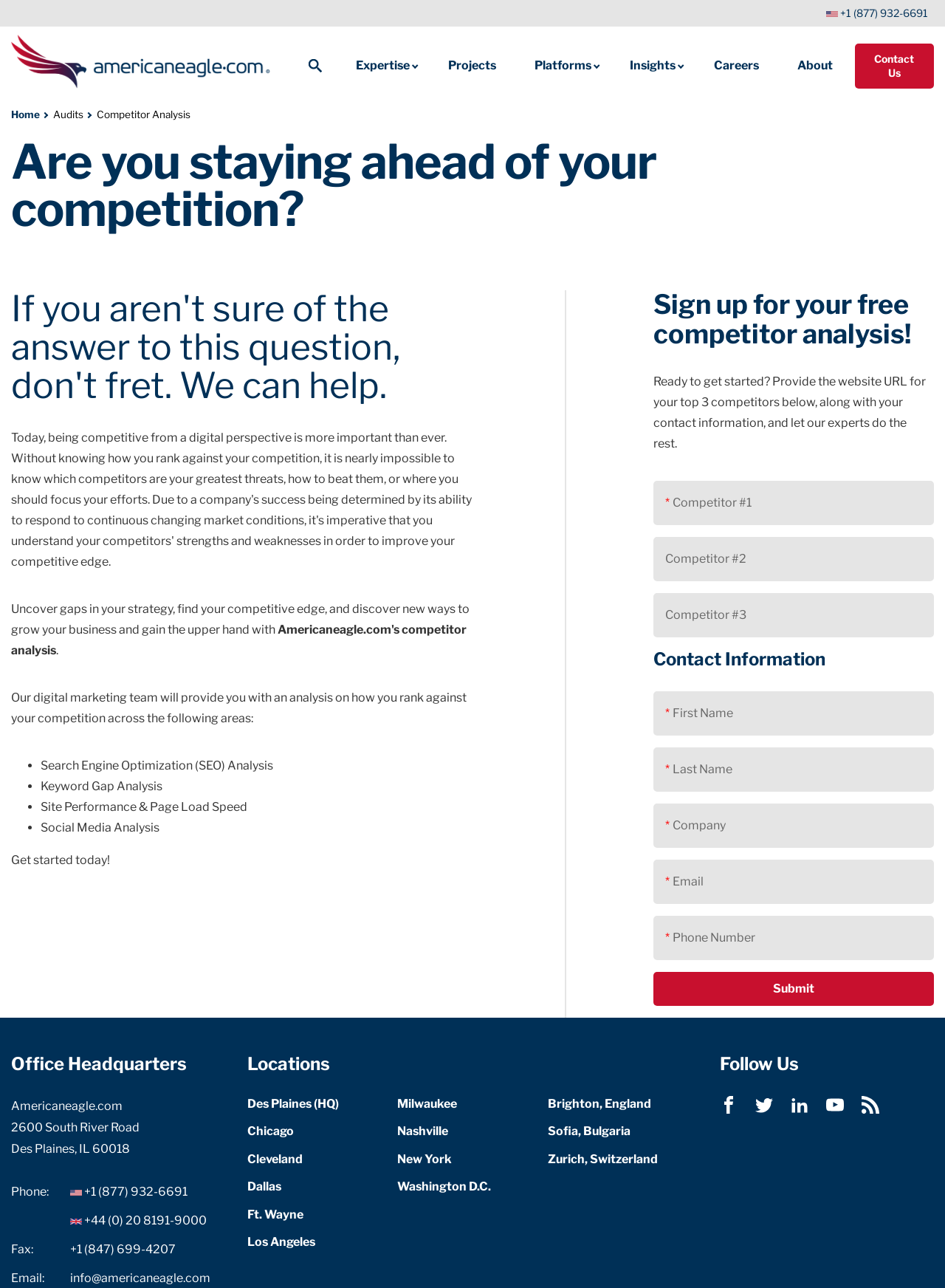Please identify the bounding box coordinates of the clickable region that I should interact with to perform the following instruction: "Click the 'Contact Us' link". The coordinates should be expressed as four float numbers between 0 and 1, i.e., [left, top, right, bottom].

[0.905, 0.034, 0.988, 0.069]